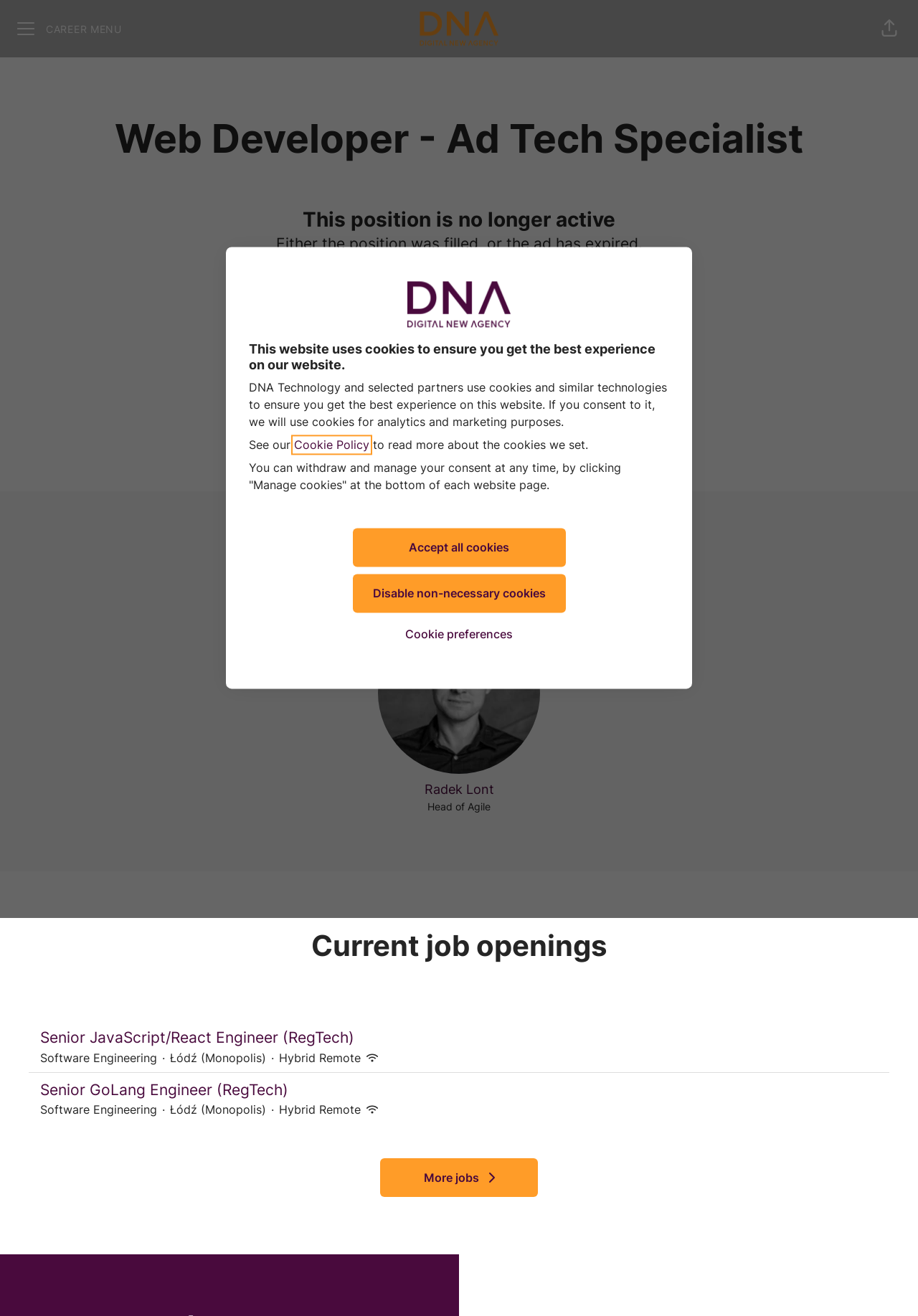Please identify the bounding box coordinates of the element's region that needs to be clicked to fulfill the following instruction: "Click Cookie preferences". The bounding box coordinates should consist of four float numbers between 0 and 1, i.e., [left, top, right, bottom].

[0.435, 0.471, 0.565, 0.493]